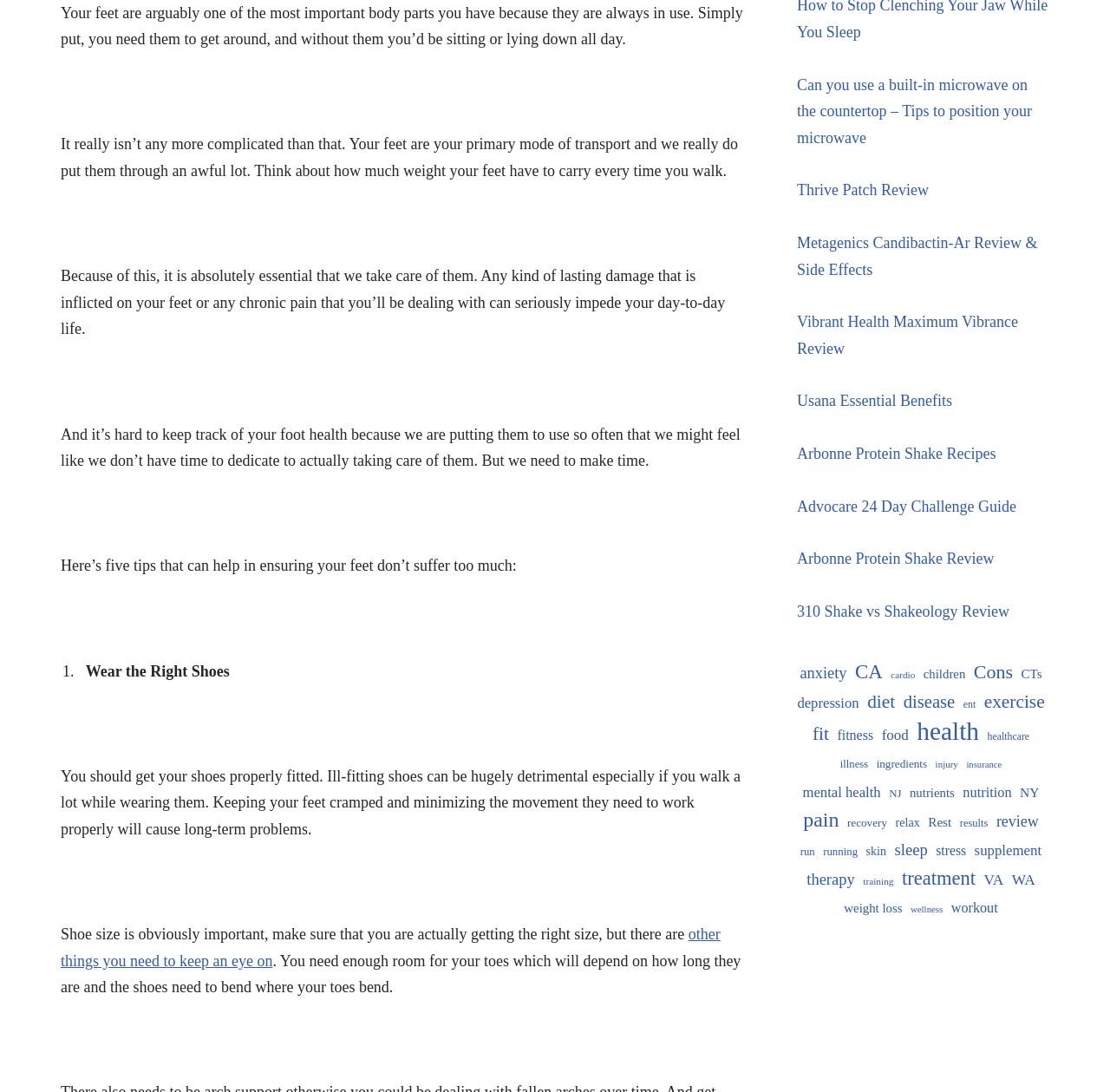Please provide the bounding box coordinates for the element that needs to be clicked to perform the following instruction: "Read the article about taking care of your feet". The coordinates should be given as four float numbers between 0 and 1, i.e., [left, top, right, bottom].

[0.055, 0.51, 0.469, 0.526]